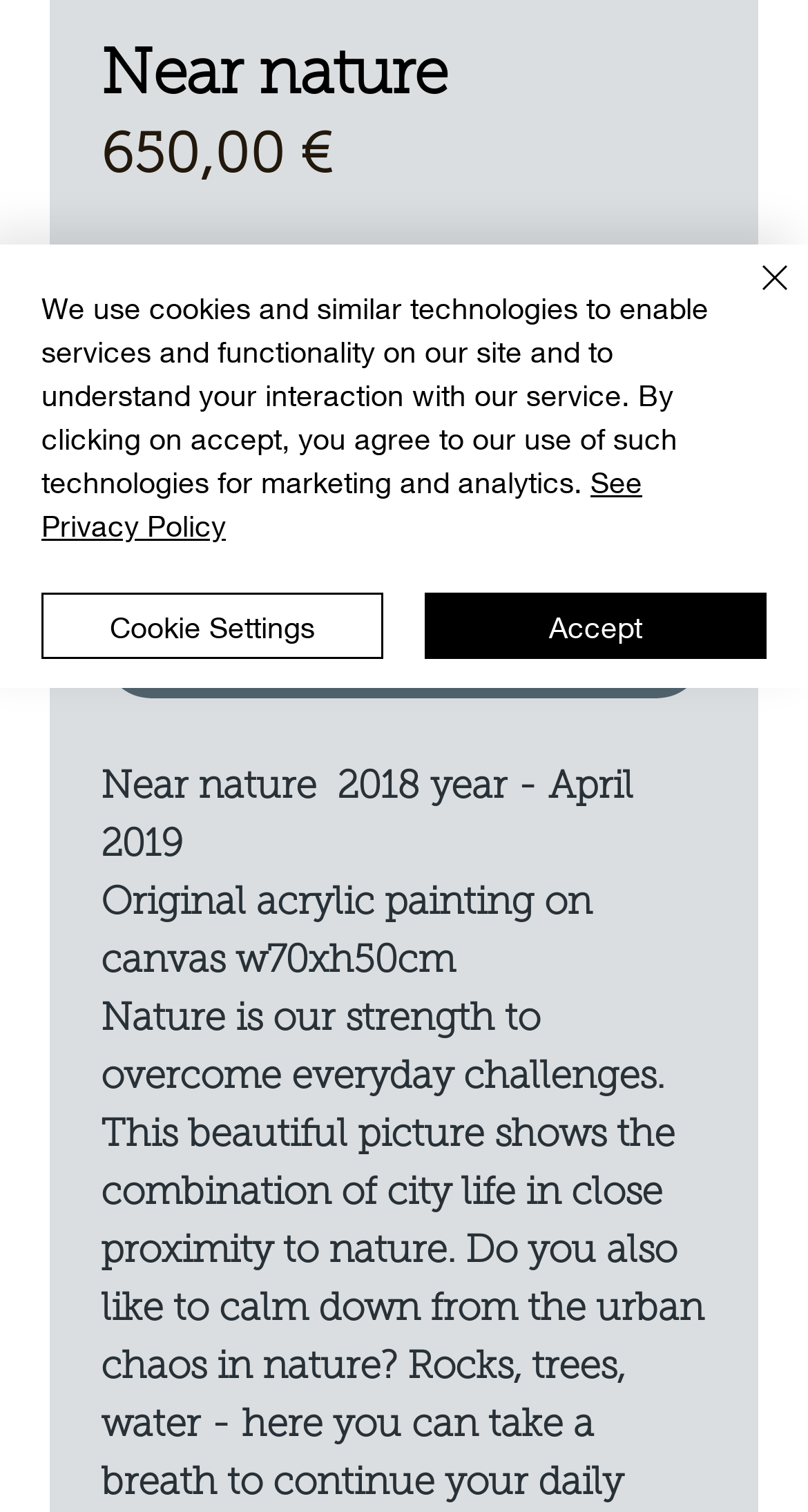Find the bounding box coordinates for the UI element that matches this description: "See Privacy Policy".

[0.051, 0.307, 0.795, 0.359]